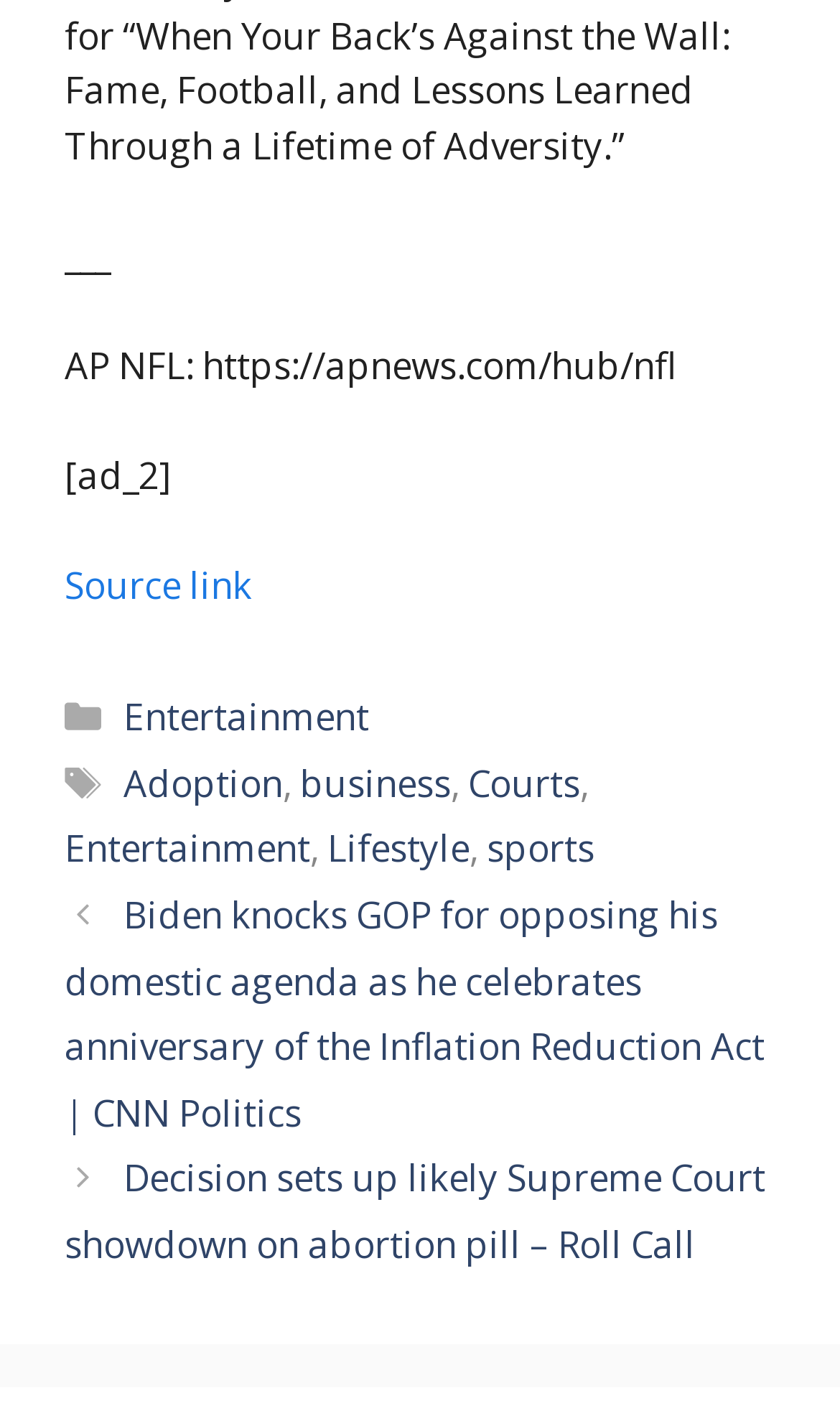What is the second link in the 'Posts' section?
Using the visual information, answer the question in a single word or phrase.

Decision sets up likely Supreme Court showdown on abortion pill – Roll Call